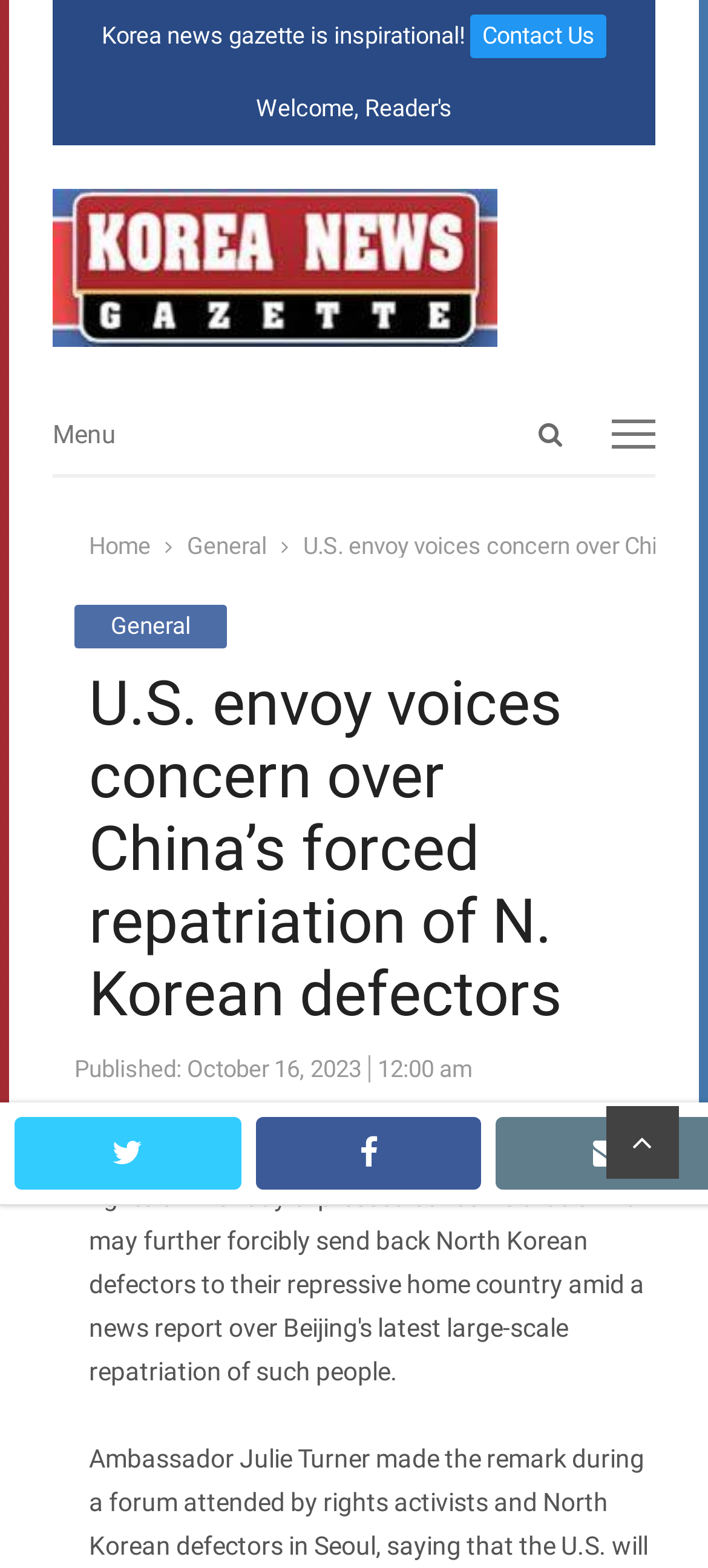Return the bounding box coordinates of the UI element that corresponds to this description: "General". The coordinates must be given as four float numbers in the range of 0 and 1, [left, top, right, bottom].

[0.264, 0.339, 0.377, 0.357]